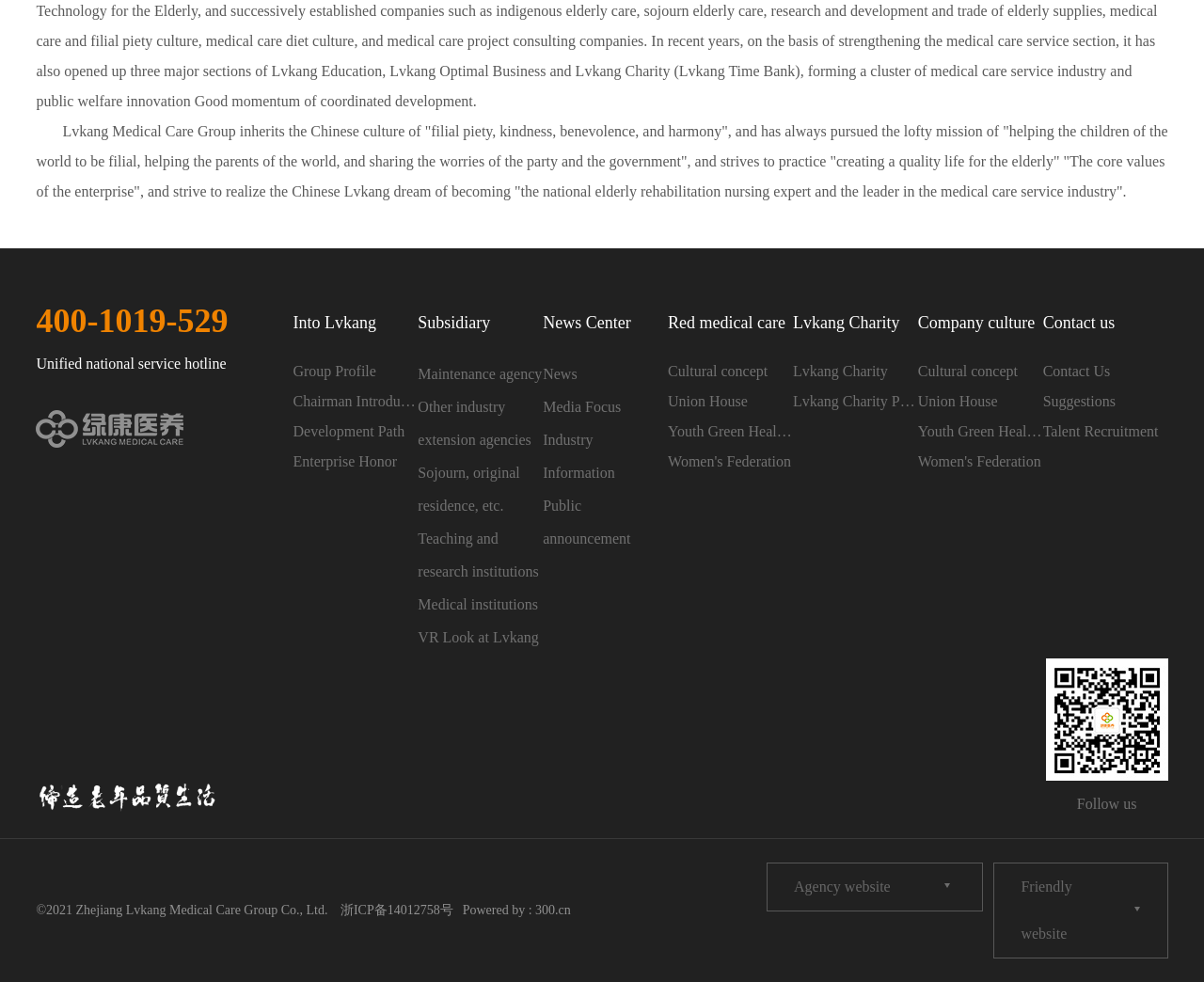Please identify the bounding box coordinates of the area that needs to be clicked to follow this instruction: "Visit the Agency website".

[0.659, 0.895, 0.74, 0.911]